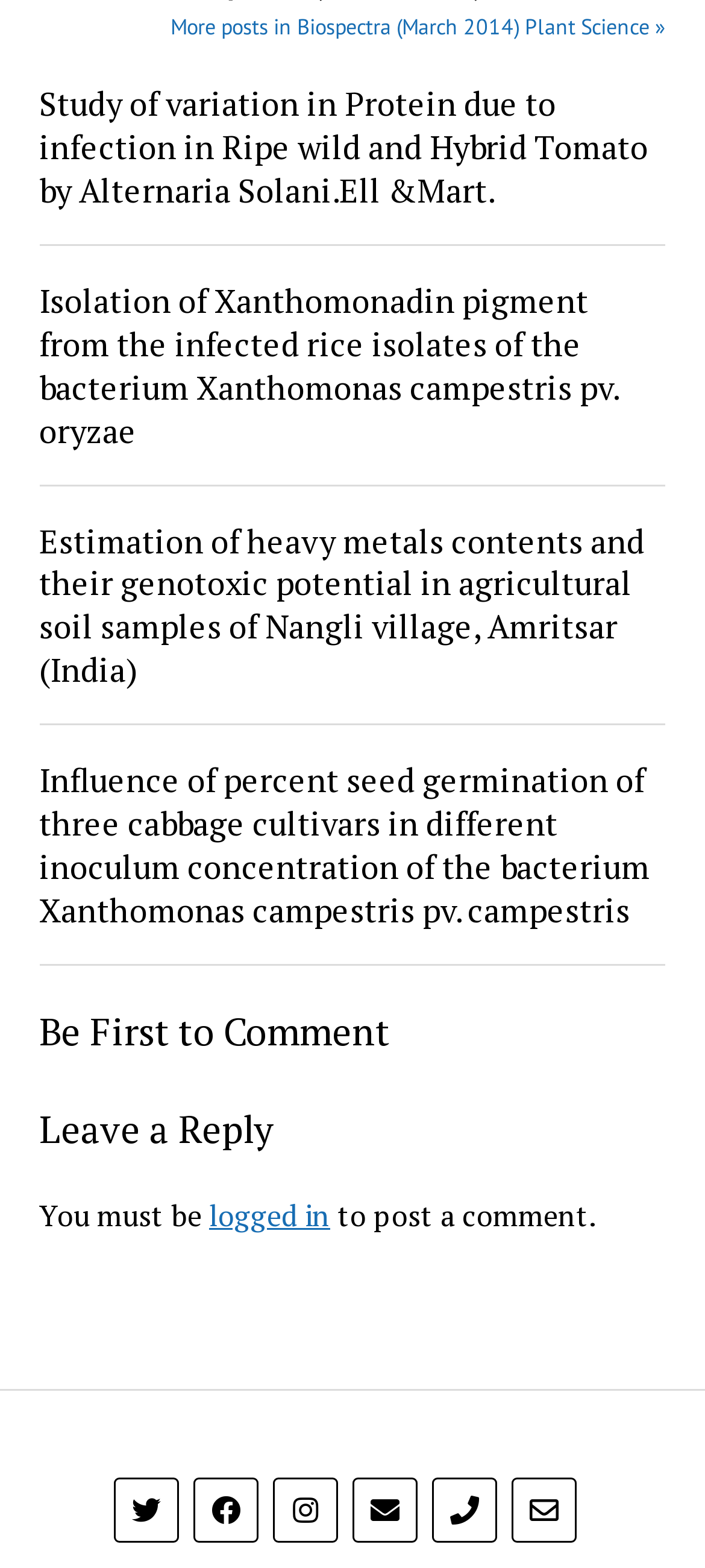Predict the bounding box coordinates of the area that should be clicked to accomplish the following instruction: "Read about study of variation in Protein". The bounding box coordinates should consist of four float numbers between 0 and 1, i.e., [left, top, right, bottom].

[0.056, 0.051, 0.944, 0.134]